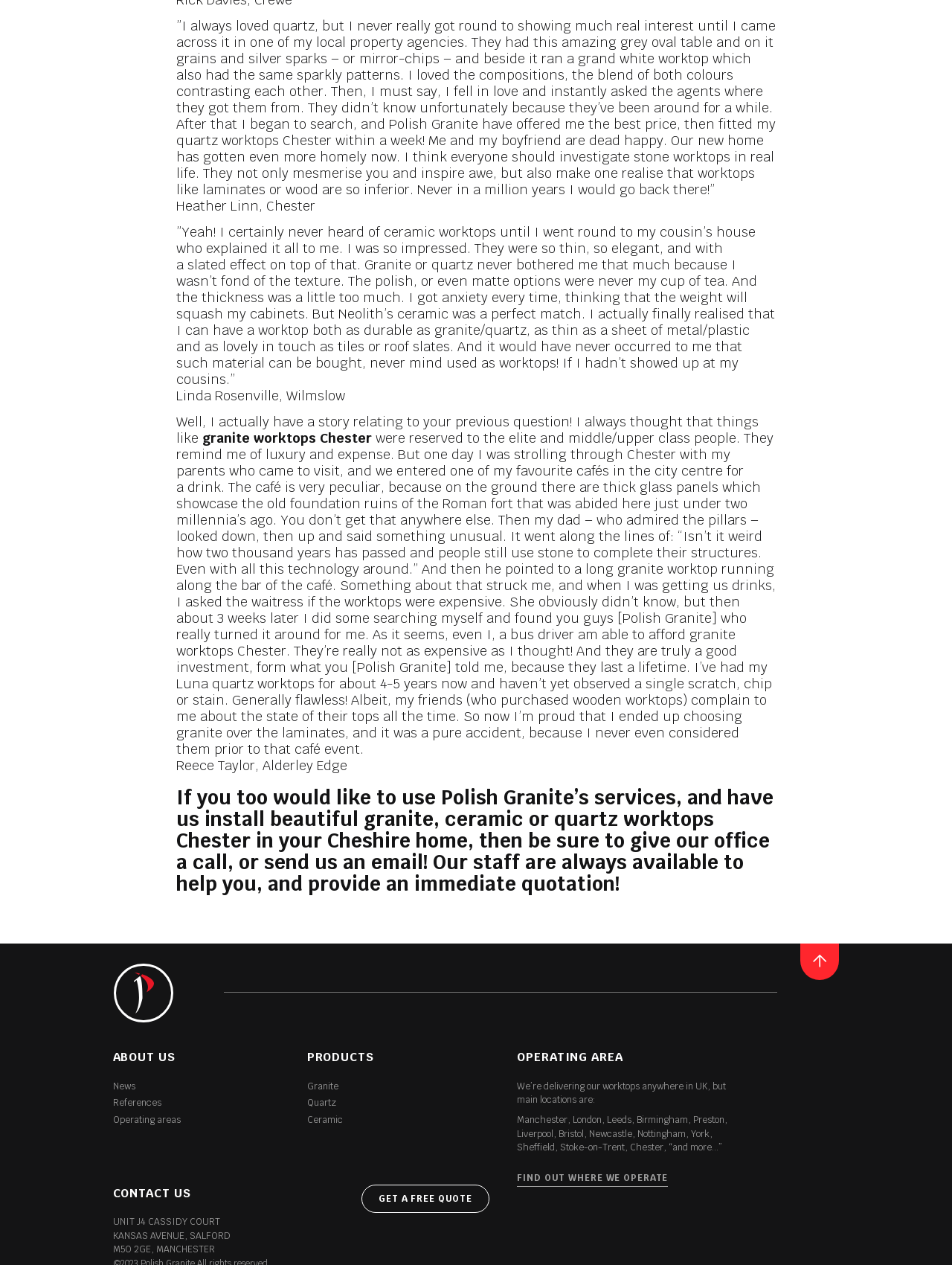Extract the bounding box coordinates for the HTML element that matches this description: "Get a free quote". The coordinates should be four float numbers between 0 and 1, i.e., [left, top, right, bottom].

[0.38, 0.937, 0.514, 0.959]